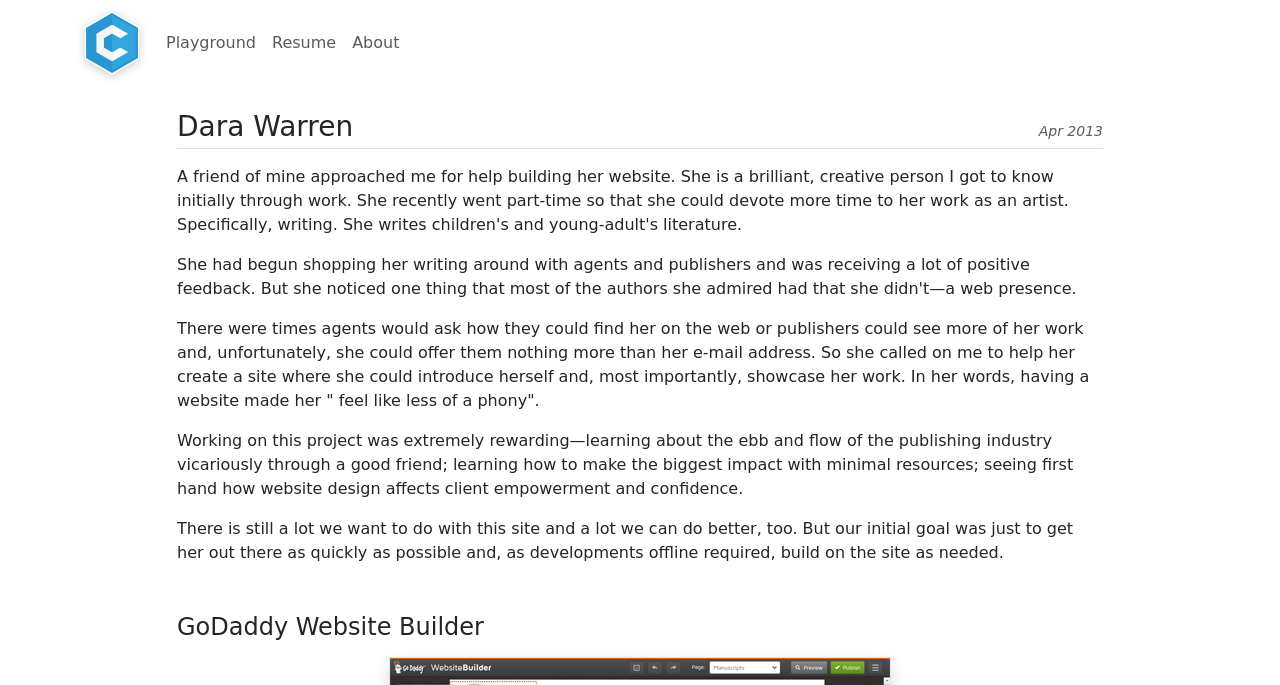Identify the bounding box of the HTML element described here: "parent_node: Playground". Provide the coordinates as four float numbers between 0 and 1: [left, top, right, bottom].

[0.064, 0.012, 0.111, 0.114]